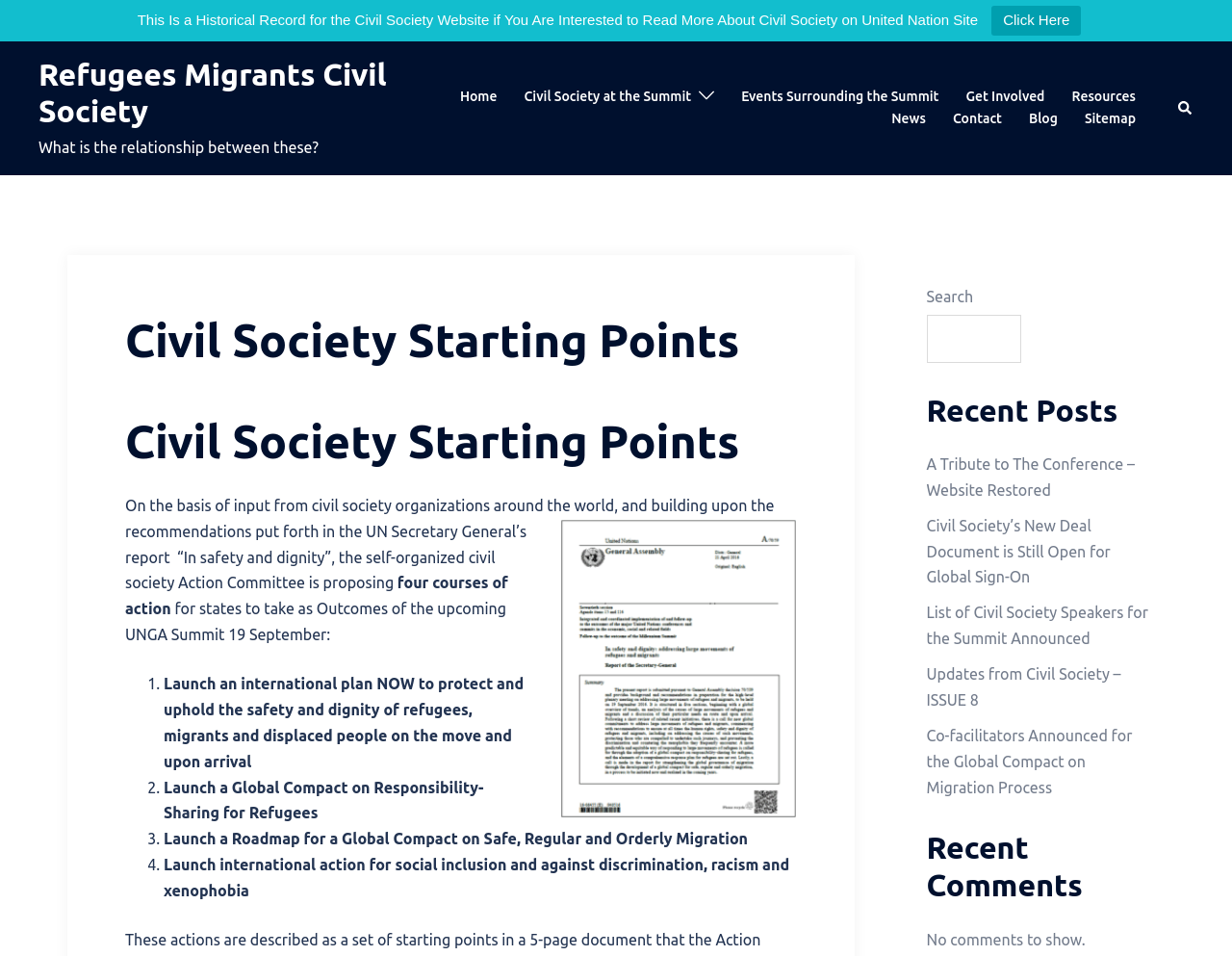Review the image closely and give a comprehensive answer to the question: What is the purpose of the search box?

The search box is located in the top right corner of the webpage and is accompanied by a 'Search' button, indicating that its purpose is to allow users to search for specific content within the website.